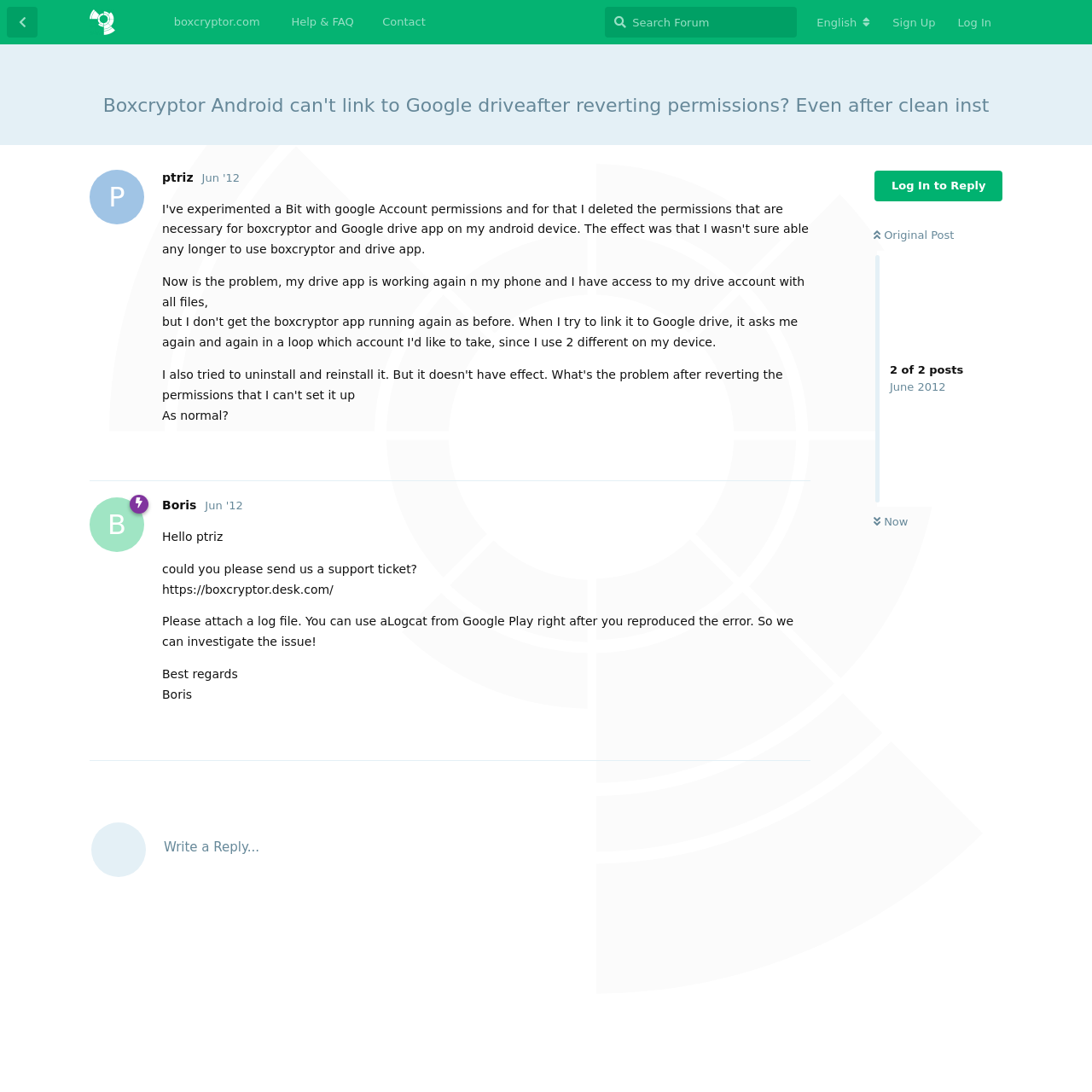What is the date of the first post?
Please use the image to provide a one-word or short phrase answer.

June 20, 2012